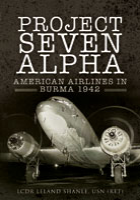In what context is the aviation history mentioned?
Please answer the question with a single word or phrase, referencing the image.

World War II